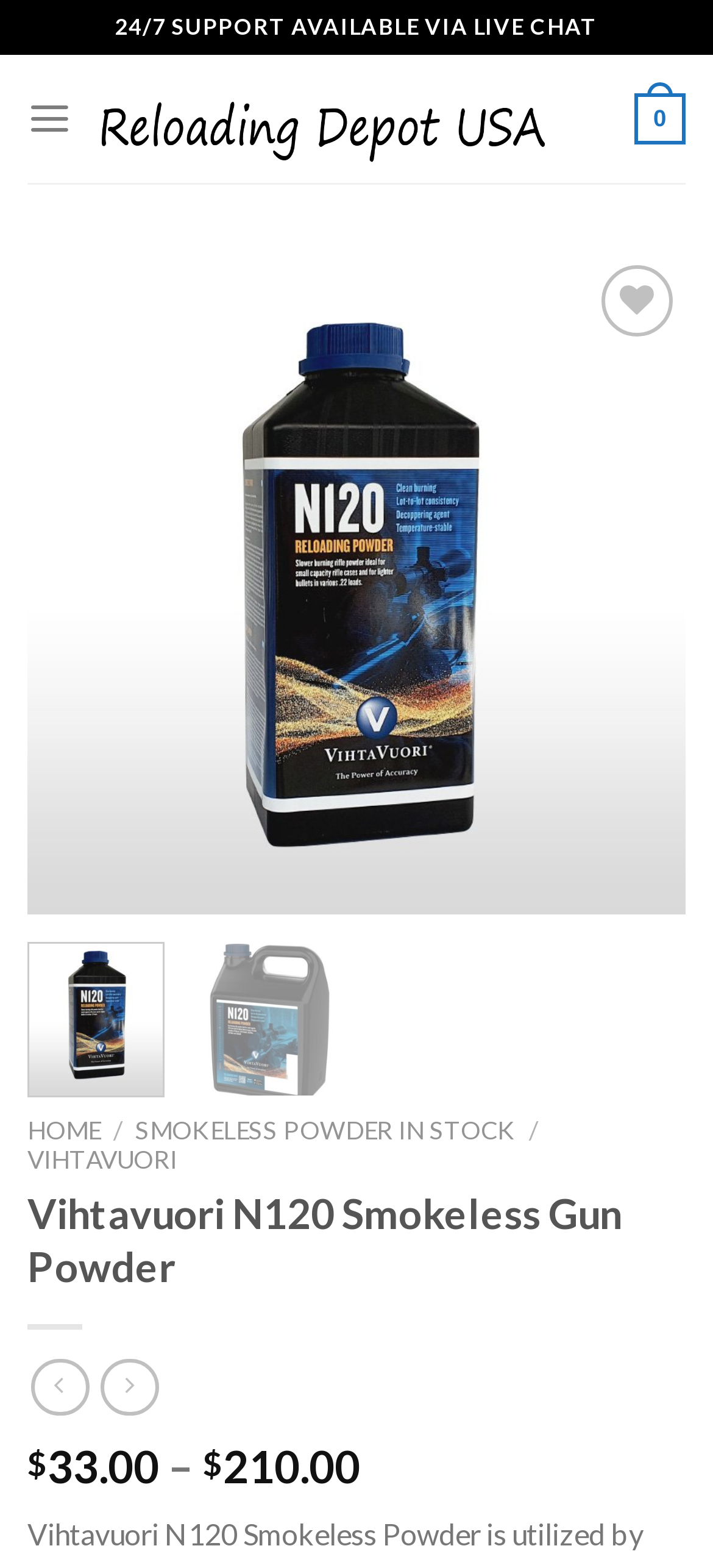Is there a wishlist feature on the webpage?
With the help of the image, please provide a detailed response to the question.

The presence of a wishlist feature can be inferred from the button element 'Wishlist' and the link element 'Add to wishlist' which are located near the top of the webpage.